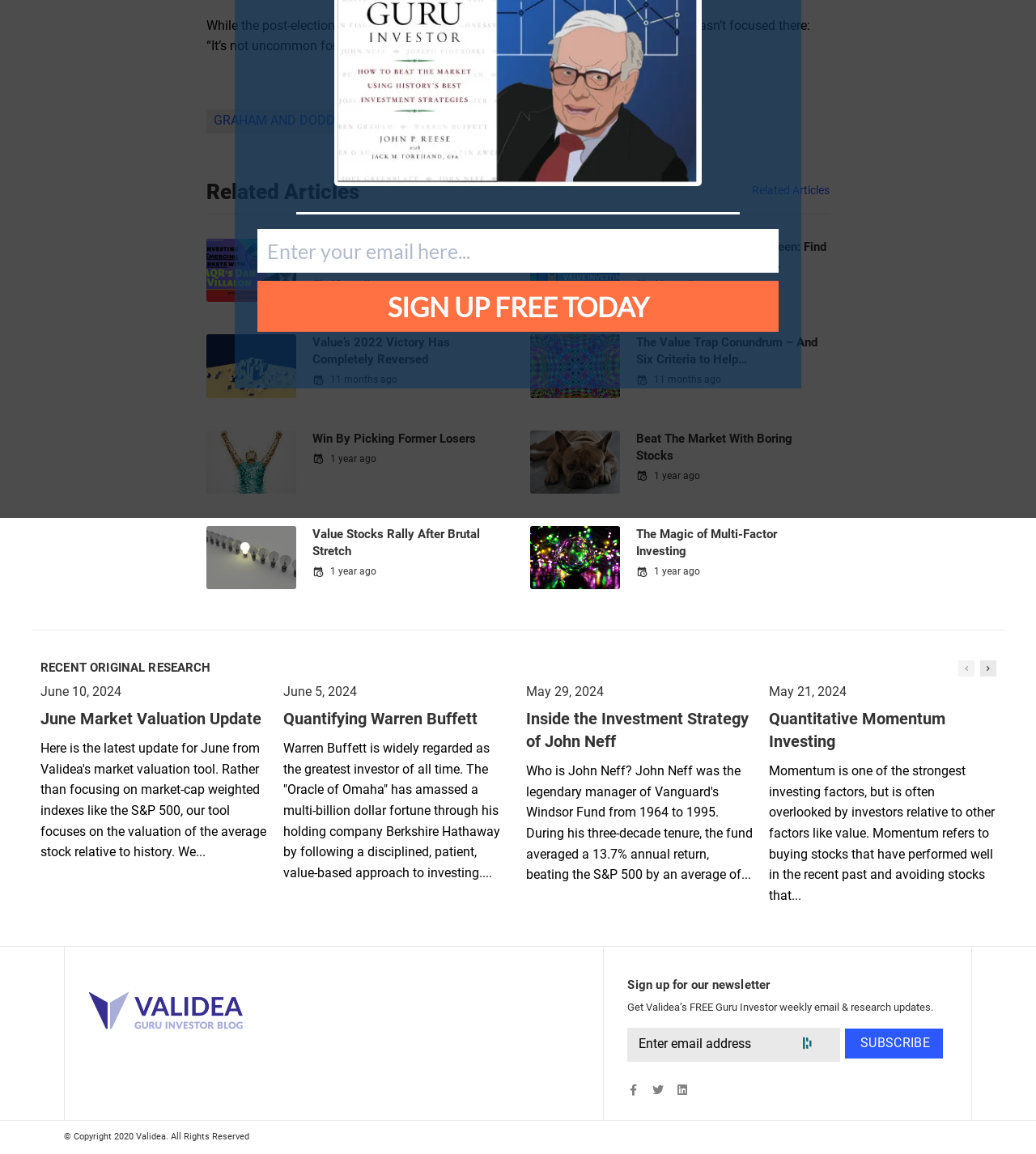Given the element description "alt="Validea's Guru Investor Blog"" in the screenshot, predict the bounding box coordinates of that UI element.

[0.086, 0.859, 0.234, 0.893]